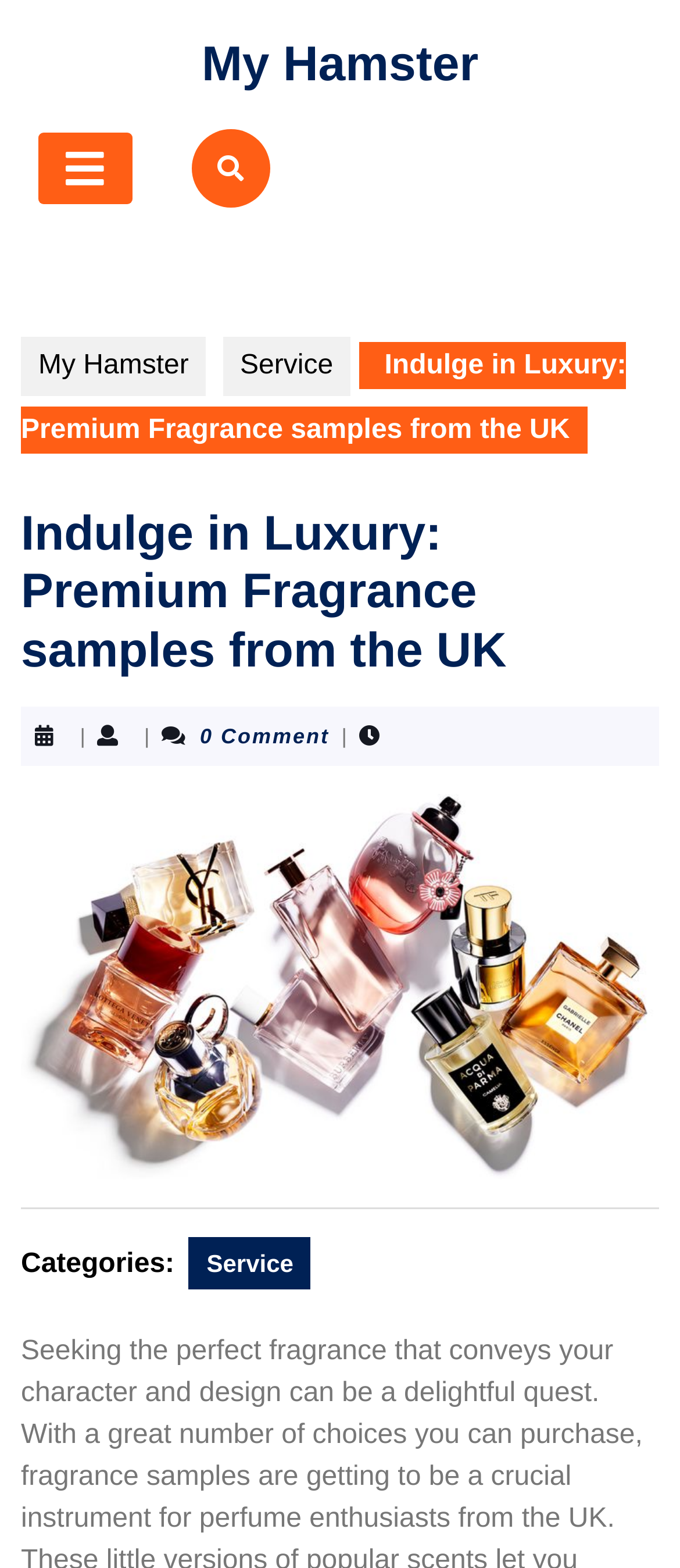From the webpage screenshot, identify the region described by My Hamster. Provide the bounding box coordinates as (top-left x, top-left y, bottom-right x, bottom-right y), with each value being a floating point number between 0 and 1.

[0.031, 0.215, 0.303, 0.253]